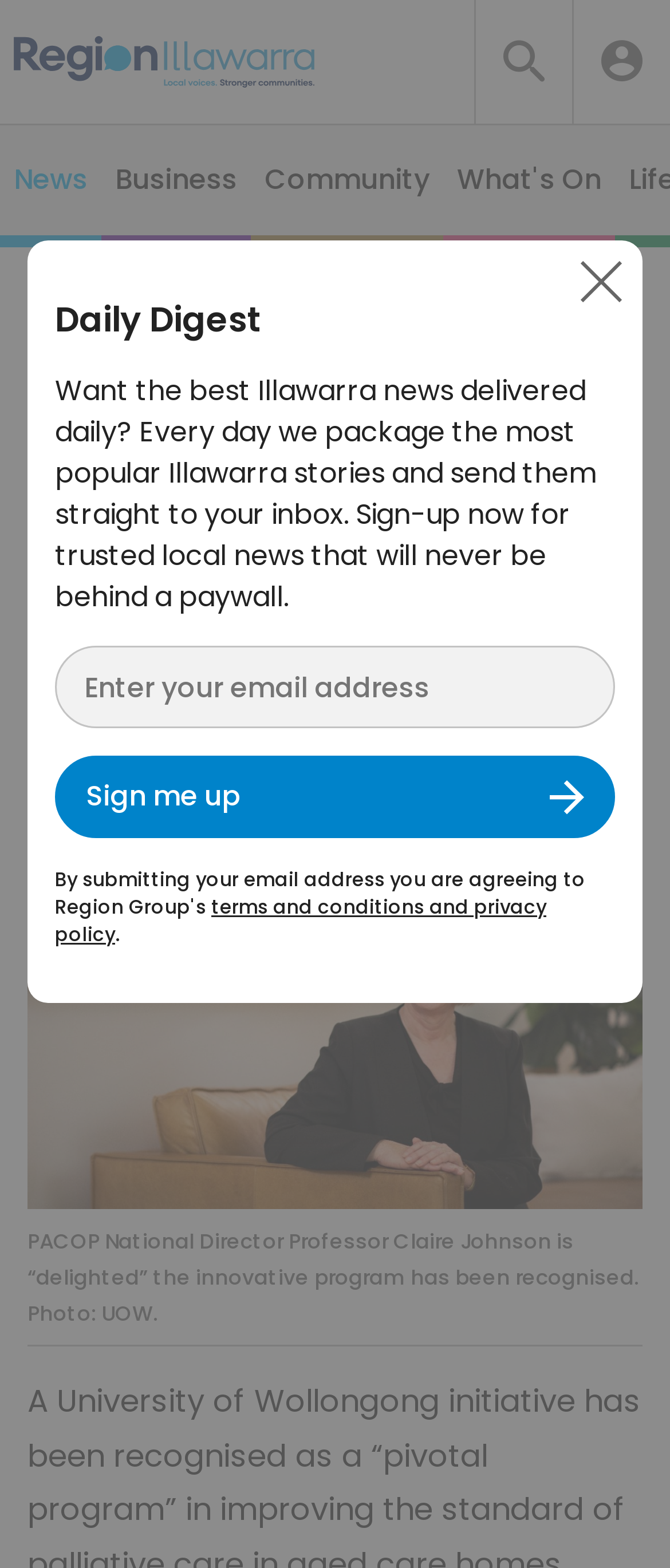Given the element description title="Login to Region Illawarra", predict the bounding box coordinates for the UI element in the webpage screenshot. The format should be (top-left x, top-left y, bottom-right x, bottom-right y), and the values should be between 0 and 1.

[0.897, 0.026, 0.959, 0.053]